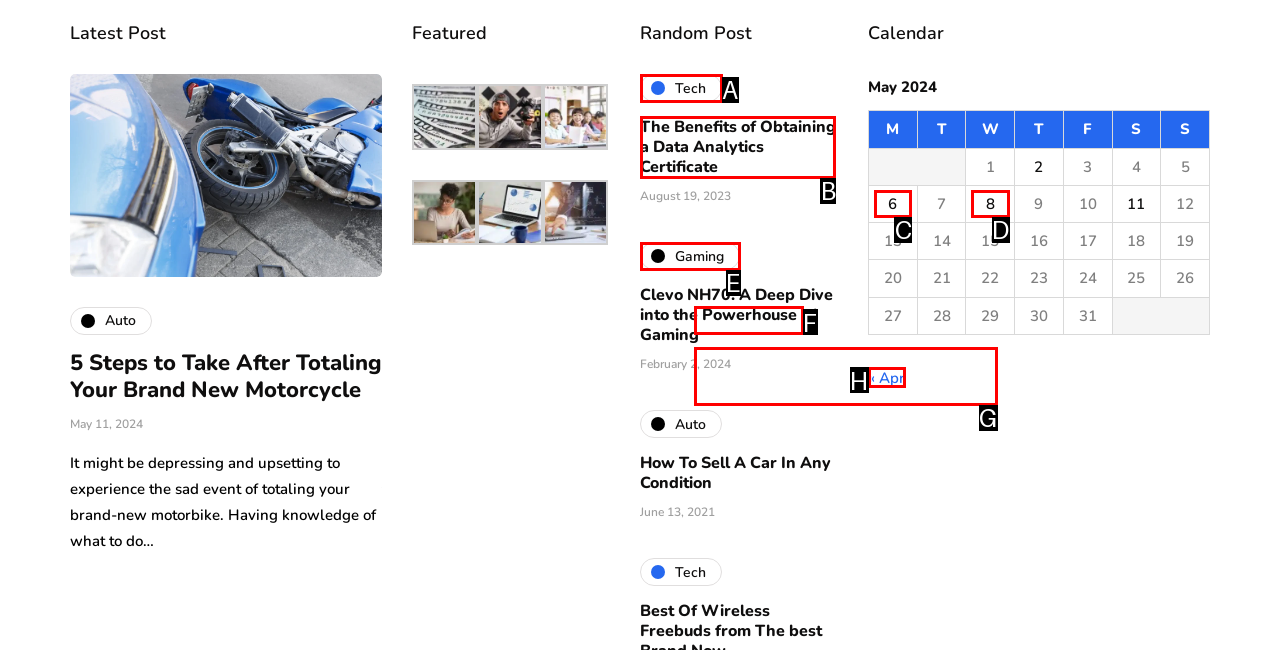Determine the correct UI element to click for this instruction: View 'The Benefits of Obtaining a Data Analytics Certificate'. Respond with the letter of the chosen element.

B